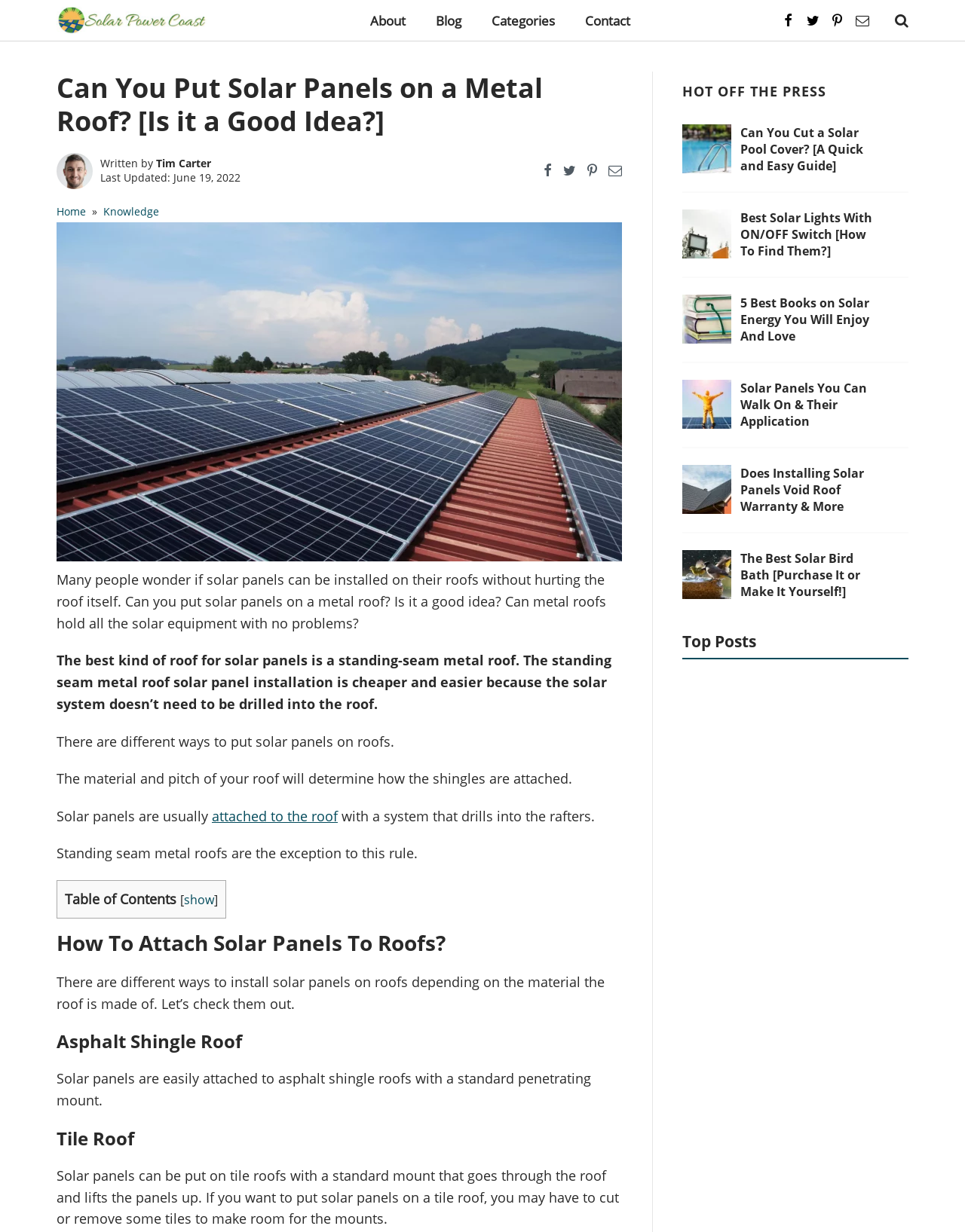Please provide a one-word or phrase answer to the question: 
What is the logo of the website?

solar power coast logo